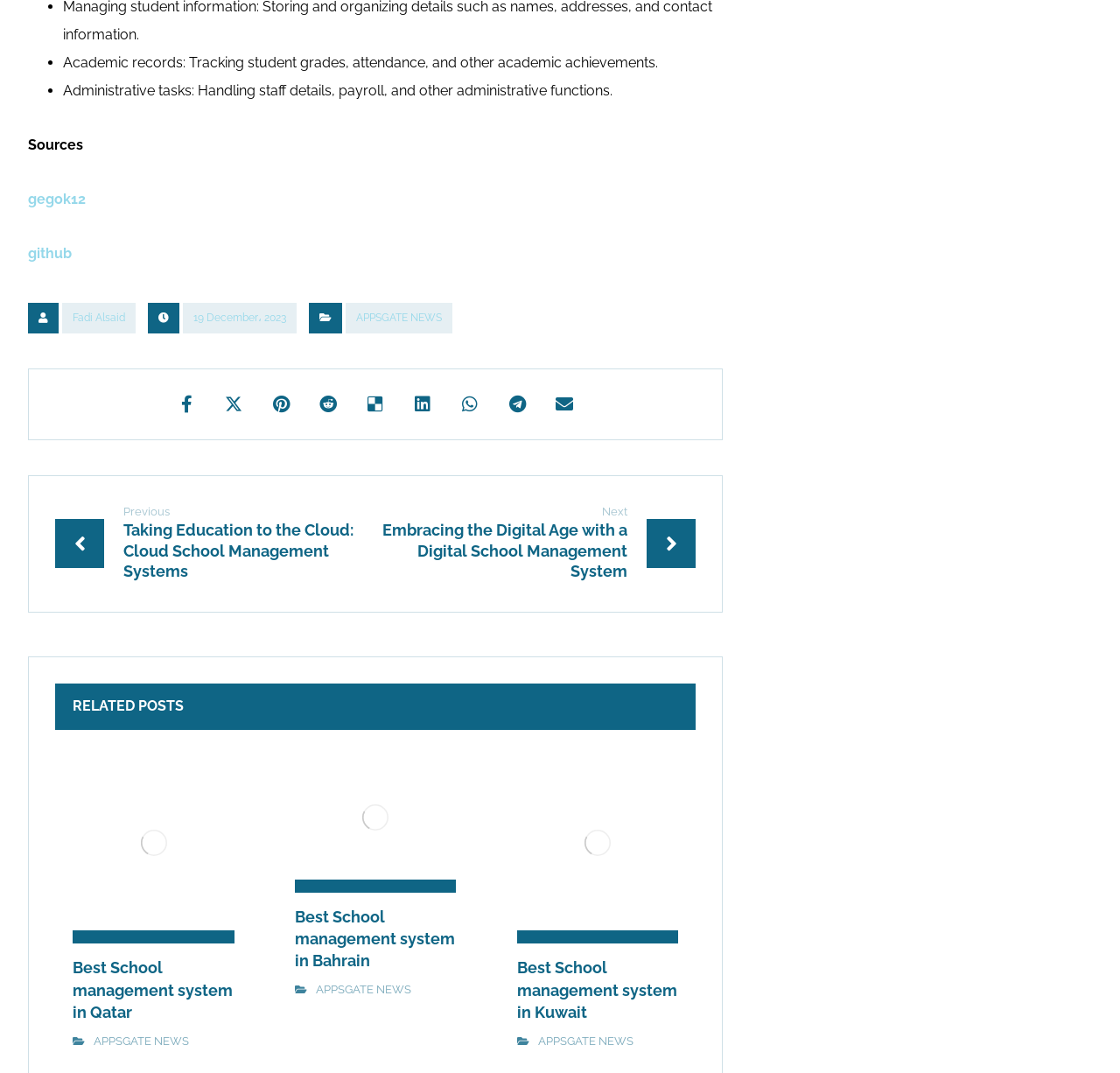How many related posts are available?
Please provide a comprehensive answer based on the contents of the image.

I counted the number of related posts available, which are 'Best School management system in Qatar', 'Best School management system in Bahrain', and 'Best School management system in Kuwait', totaling 3 related posts.